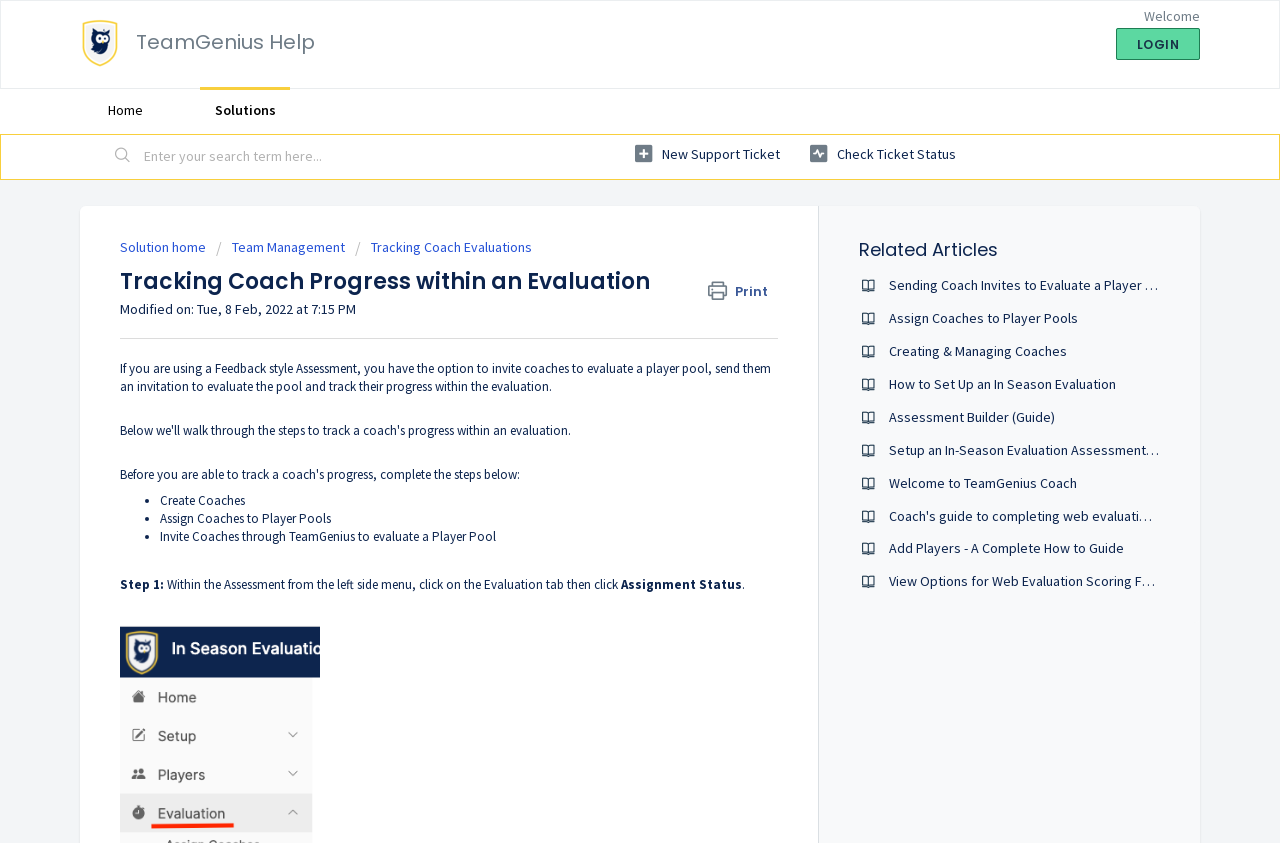What can be downloaded from the webpage?
Using the image, respond with a single word or phrase.

Unknown